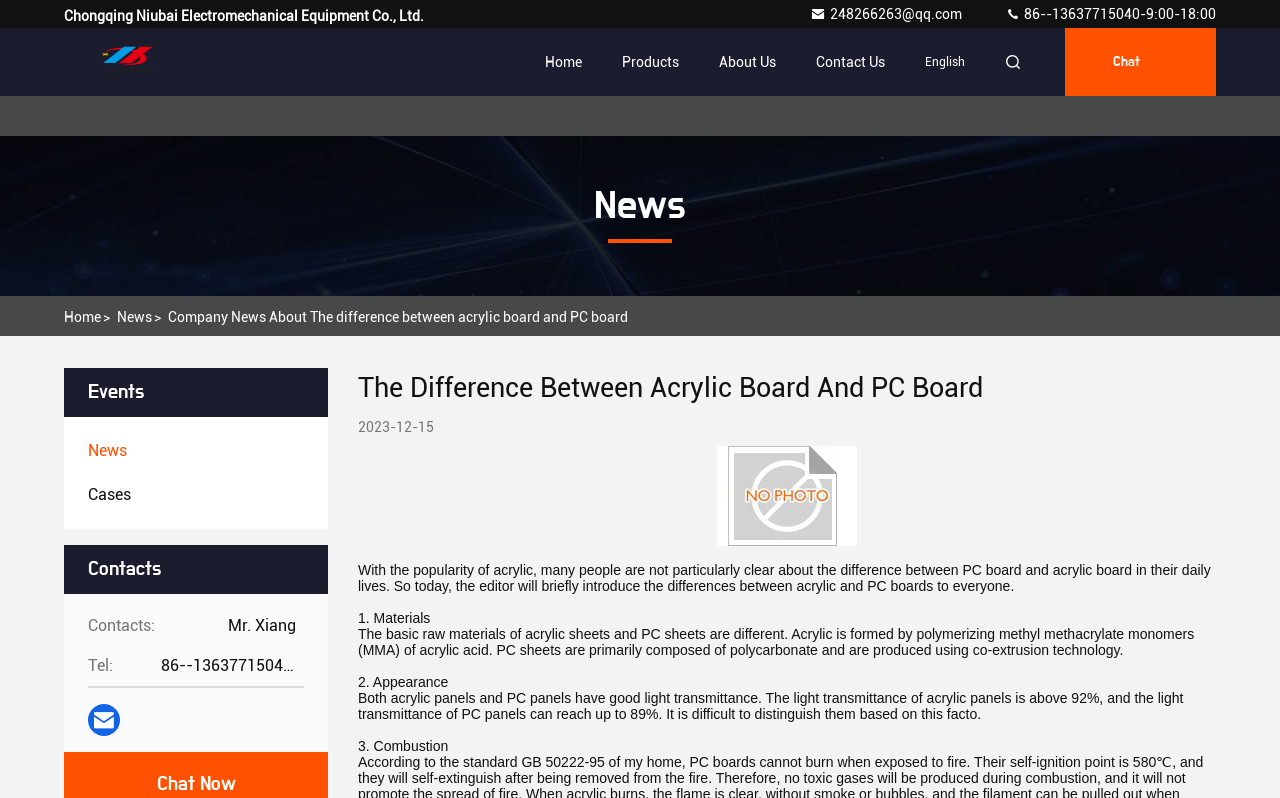What is the company name?
Please utilize the information in the image to give a detailed response to the question.

The company name can be found in the top-left corner of the webpage, where it is written as 'Chongqing Niubai Electromechanical Equipment Co., Ltd.'